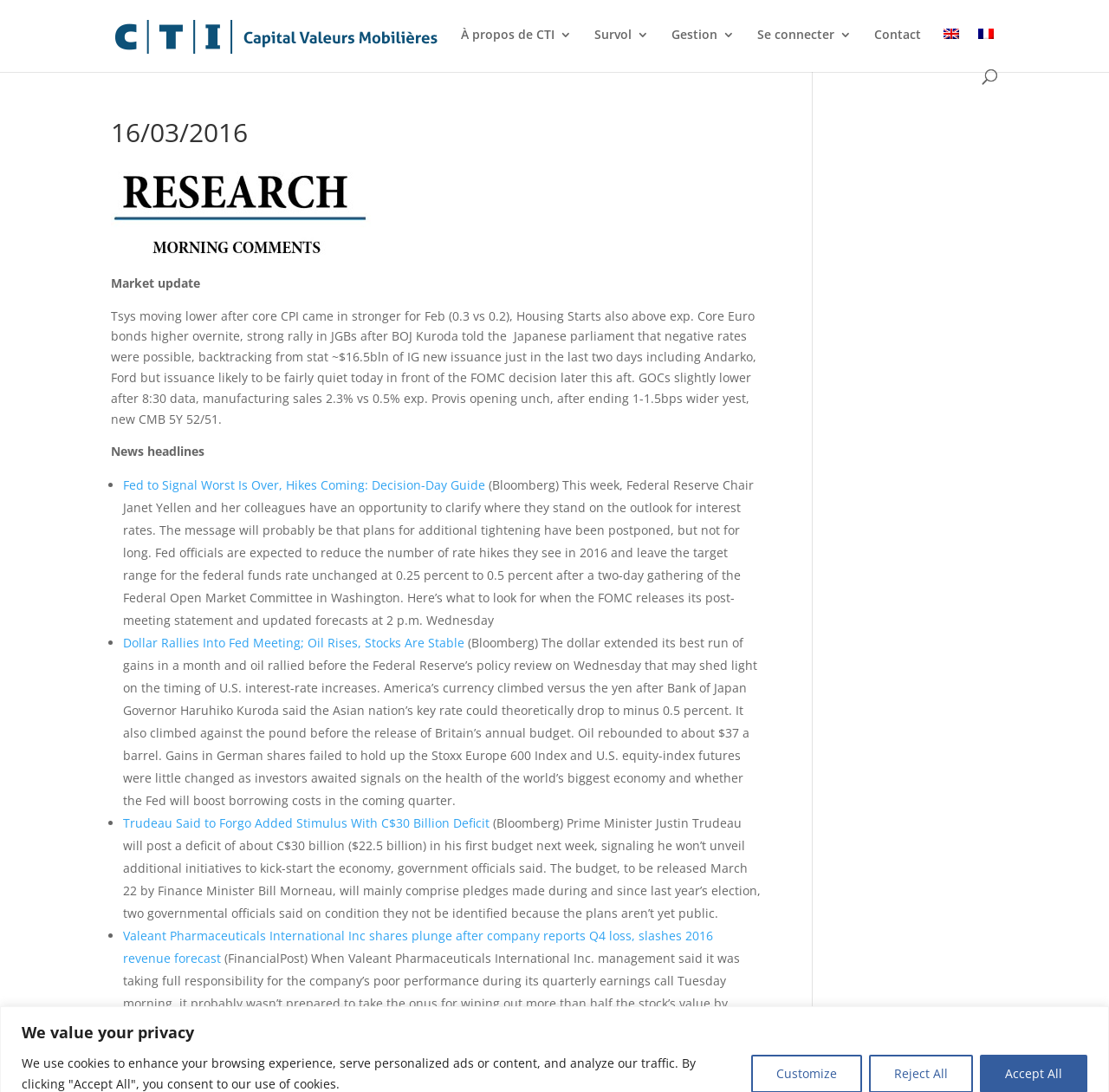Based on the description "alt="Comodo Forum"", find the bounding box of the specified UI element.

None